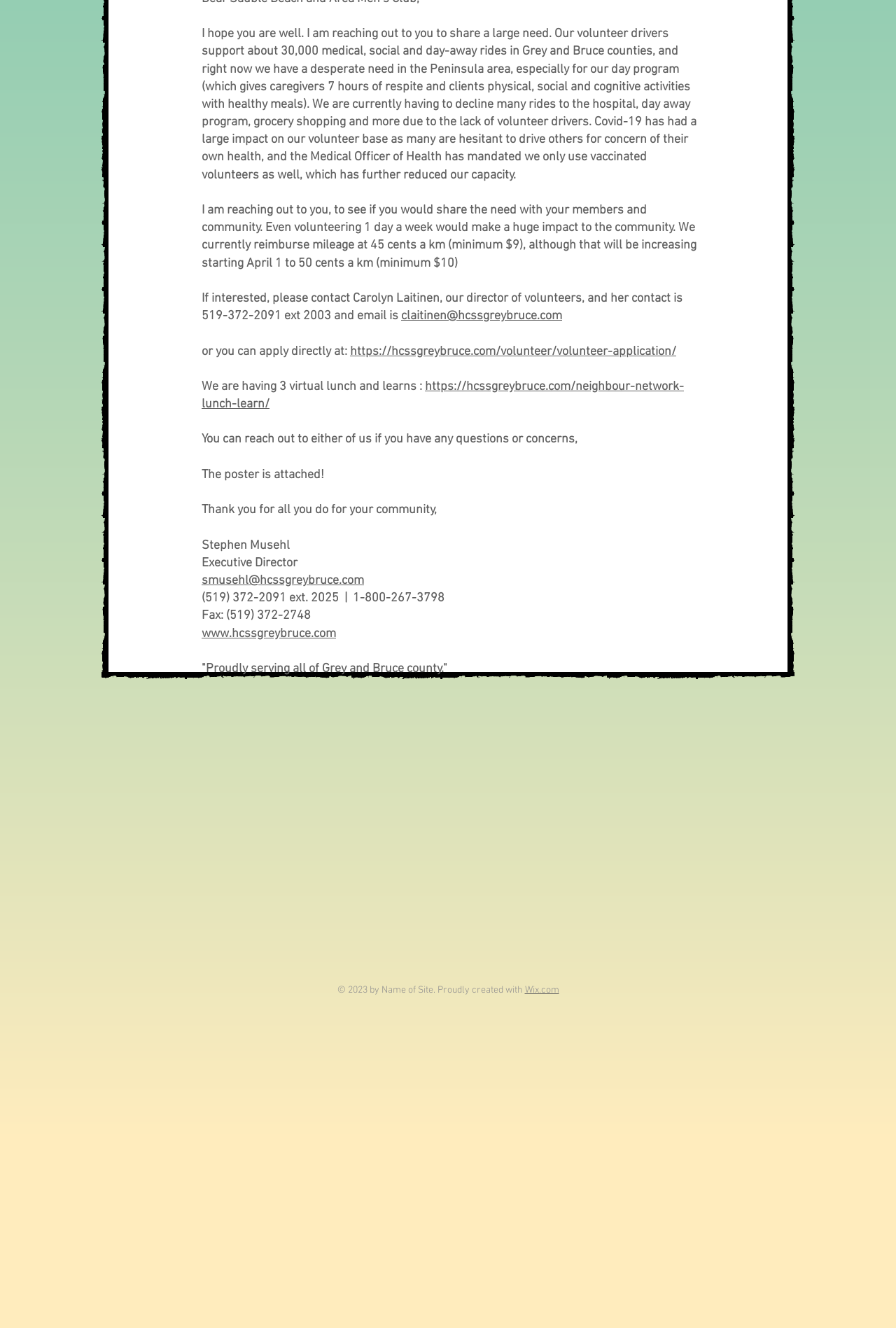Provide the bounding box coordinates of the HTML element this sentence describes: "www.hcssgreybruce.com". The bounding box coordinates consist of four float numbers between 0 and 1, i.e., [left, top, right, bottom].

[0.225, 0.472, 0.375, 0.483]